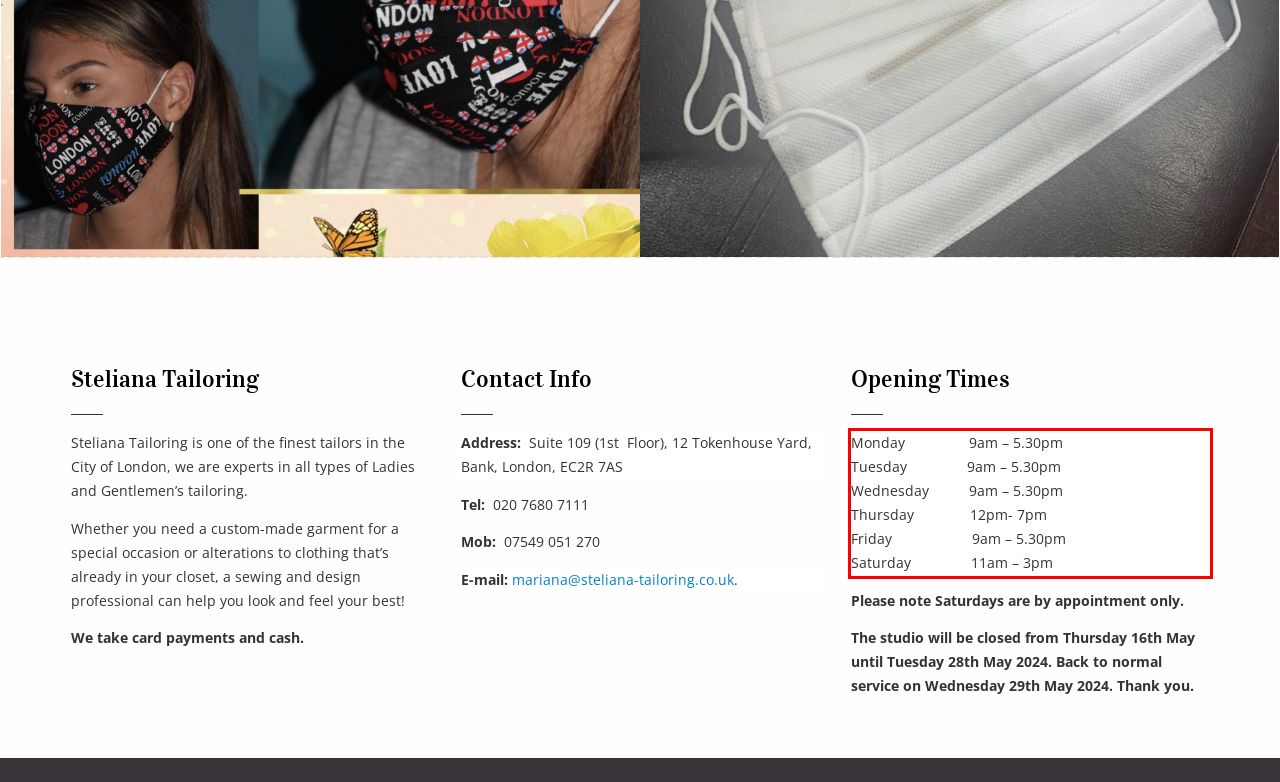Please look at the screenshot provided and find the red bounding box. Extract the text content contained within this bounding box.

Monday 9am – 5.30pm Tuesday 9am – 5.30pm Wednesday 9am – 5.30pm Thursday 12pm- 7pm Friday 9am – 5.30pm Saturday 11am – 3pm